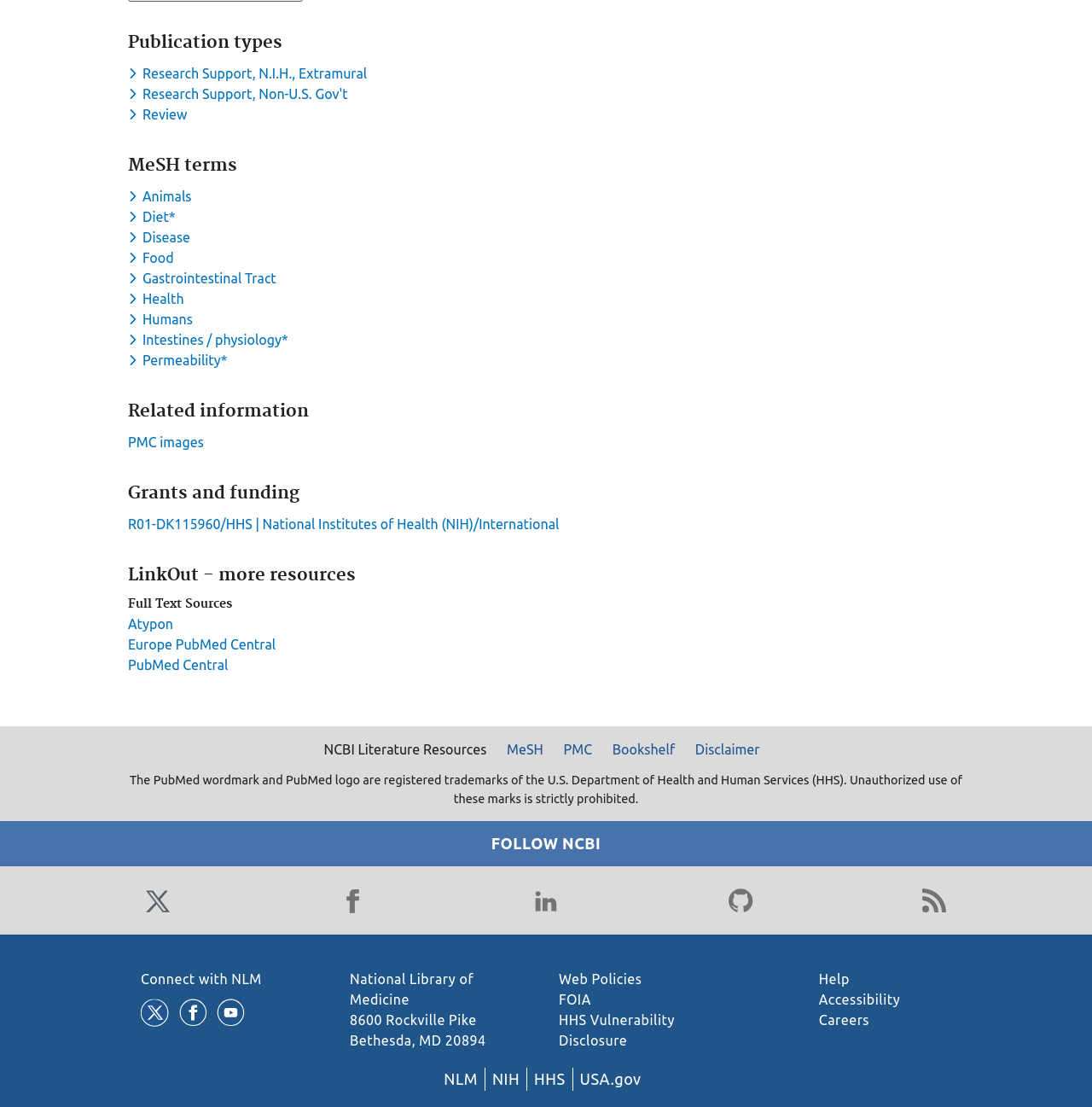Determine the coordinates of the bounding box for the clickable area needed to execute this instruction: "Get help".

[0.75, 0.878, 0.778, 0.892]